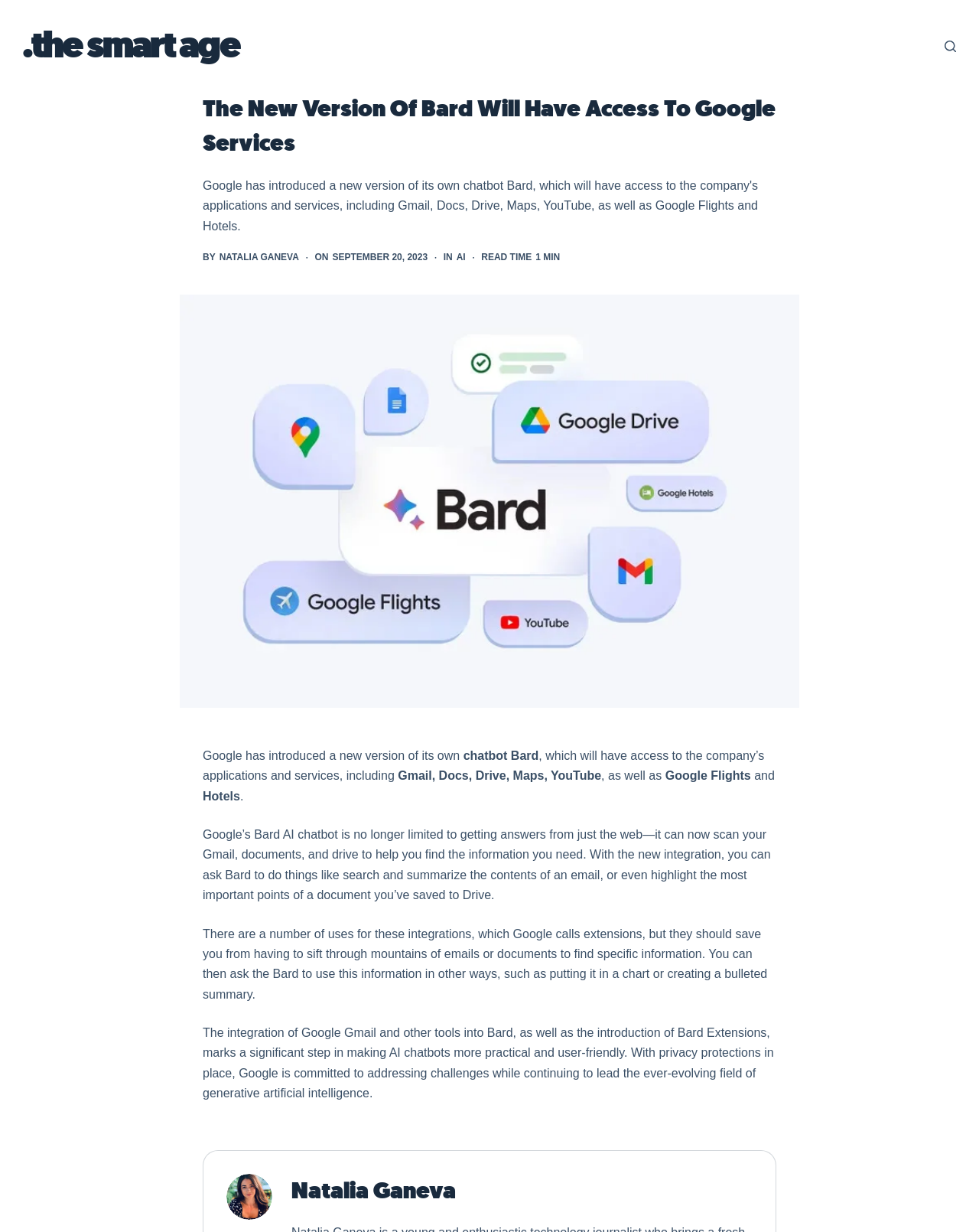Based on the element description: ".the smart age", identify the bounding box coordinates for this UI element. The coordinates must be four float numbers between 0 and 1, listed as [left, top, right, bottom].

[0.023, 0.017, 0.244, 0.058]